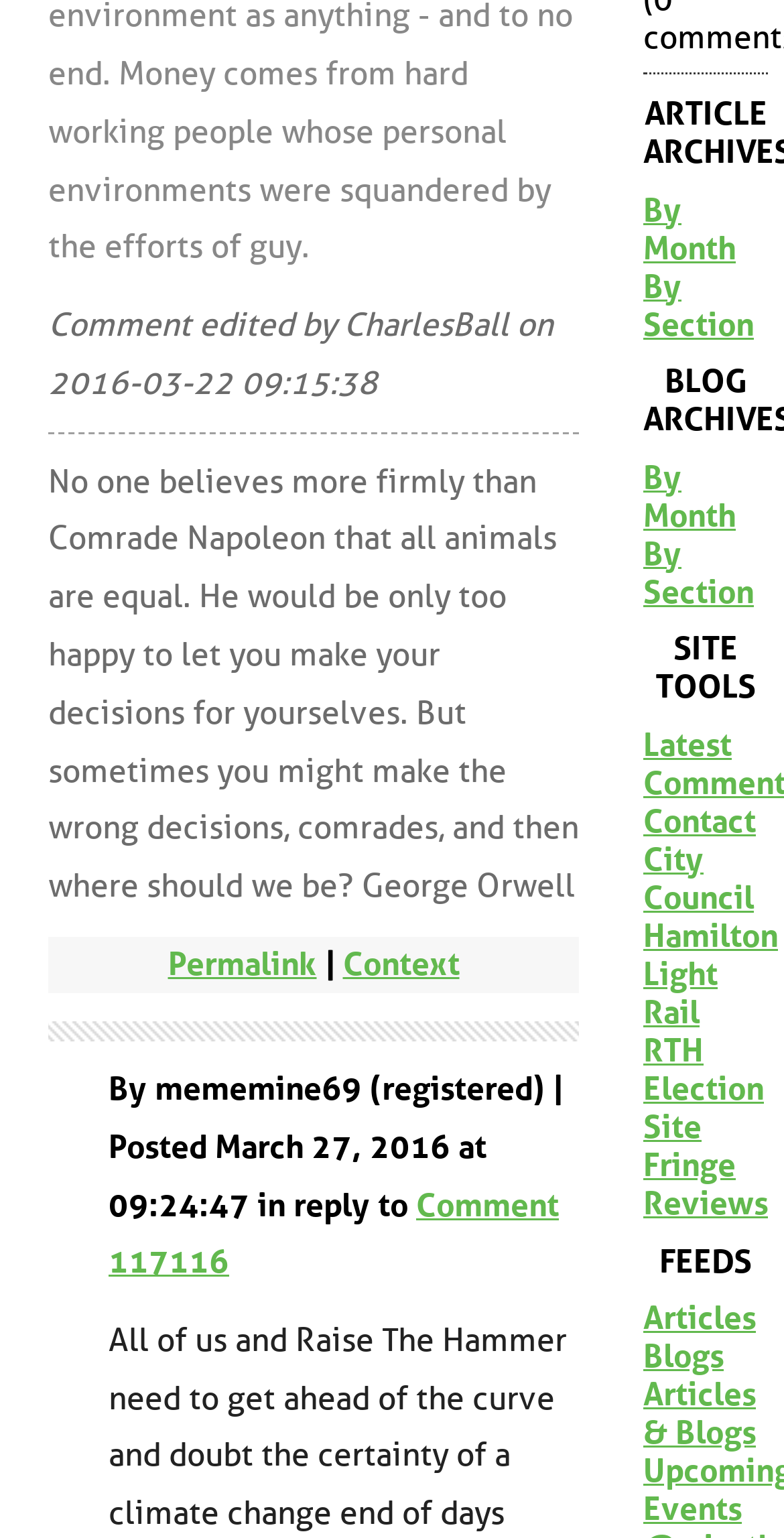Utilize the details in the image to give a detailed response to the question: How many links are there in the 'SITE TOOLS' section?

The 'SITE TOOLS' section contains the links 'Latest Comments', 'Contact City Council', 'Hamilton Light Rail', 'RTH Election Site', and 'Fringe Reviews', so there are 5 links in total.